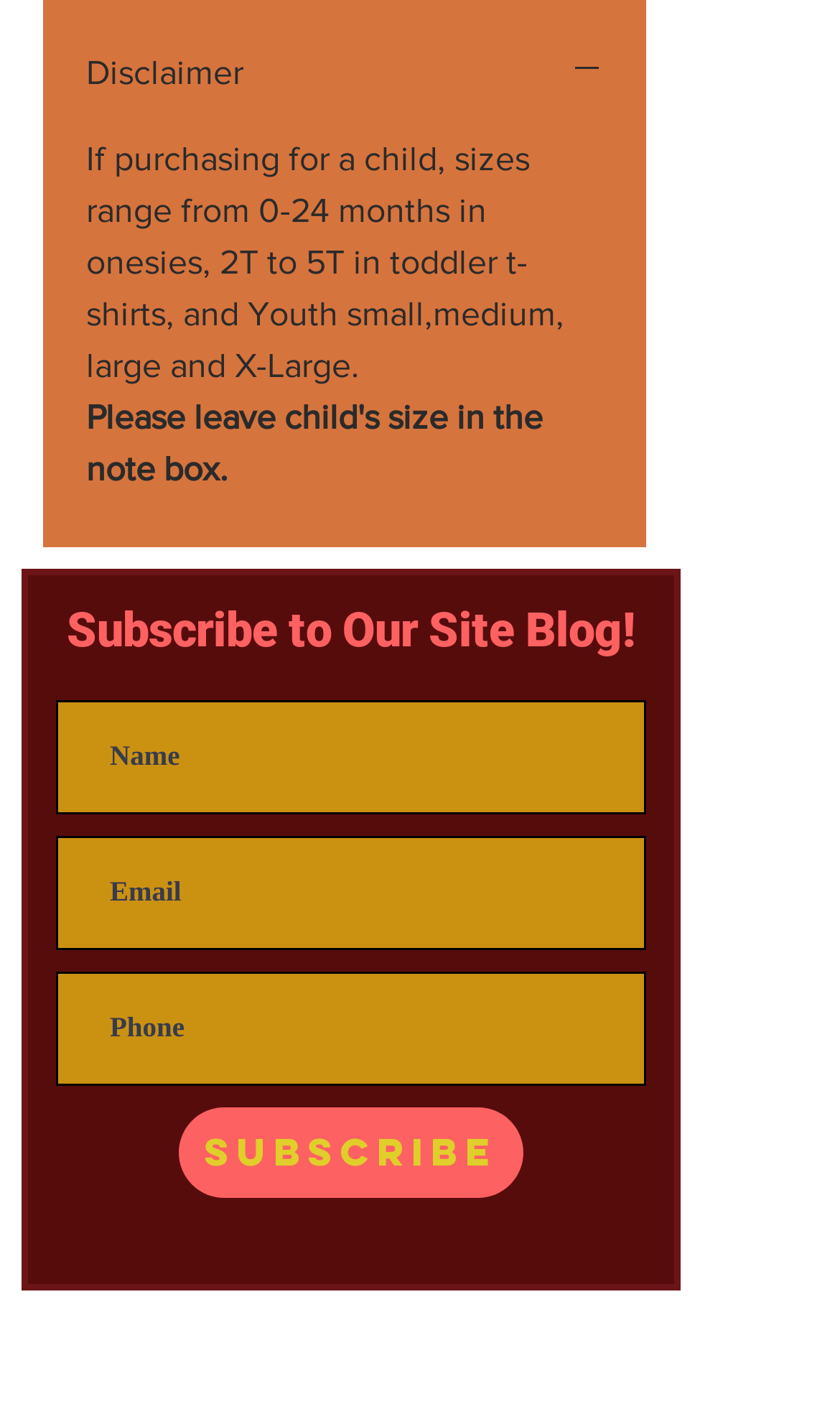What is the age range for onesies?
Based on the screenshot, respond with a single word or phrase.

0-24 months